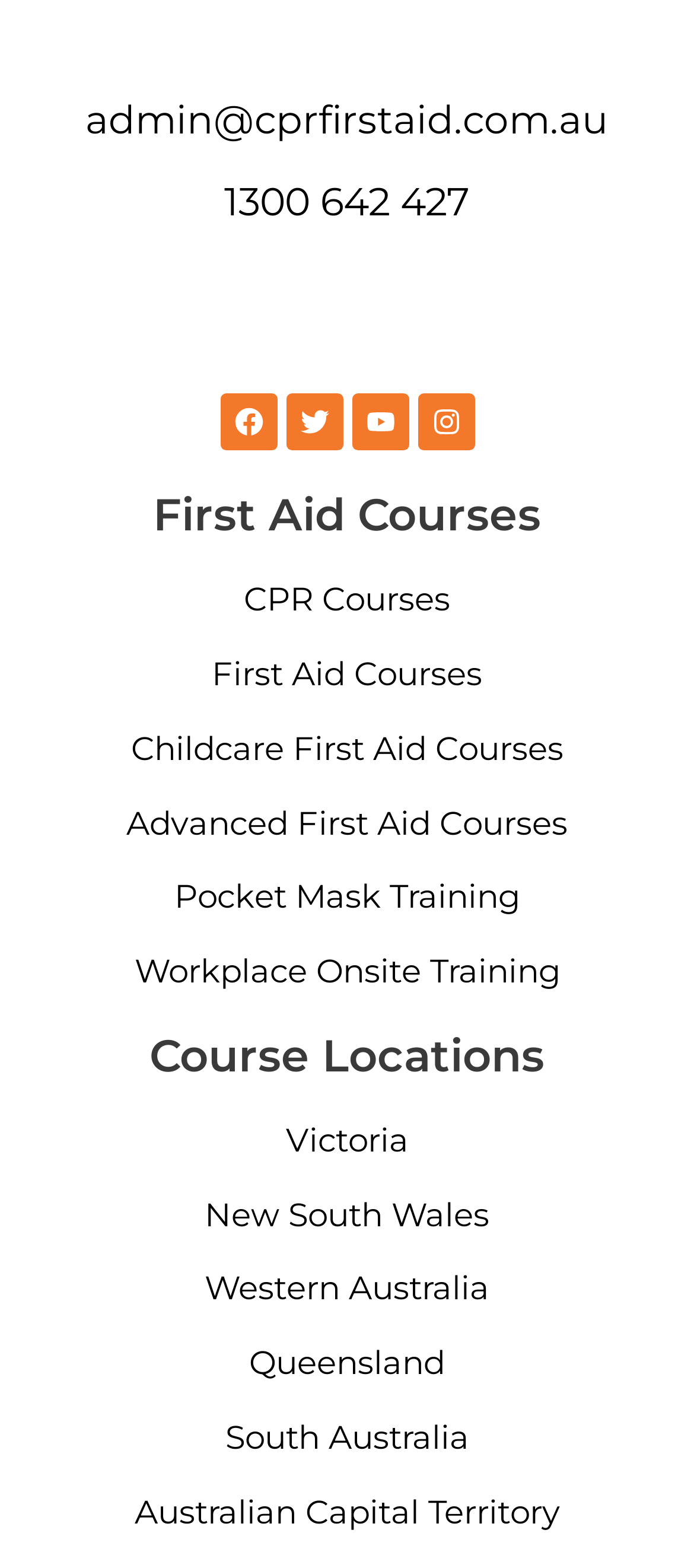Locate the bounding box coordinates of the clickable part needed for the task: "Call 1300 642 427".

[0.323, 0.114, 0.677, 0.143]